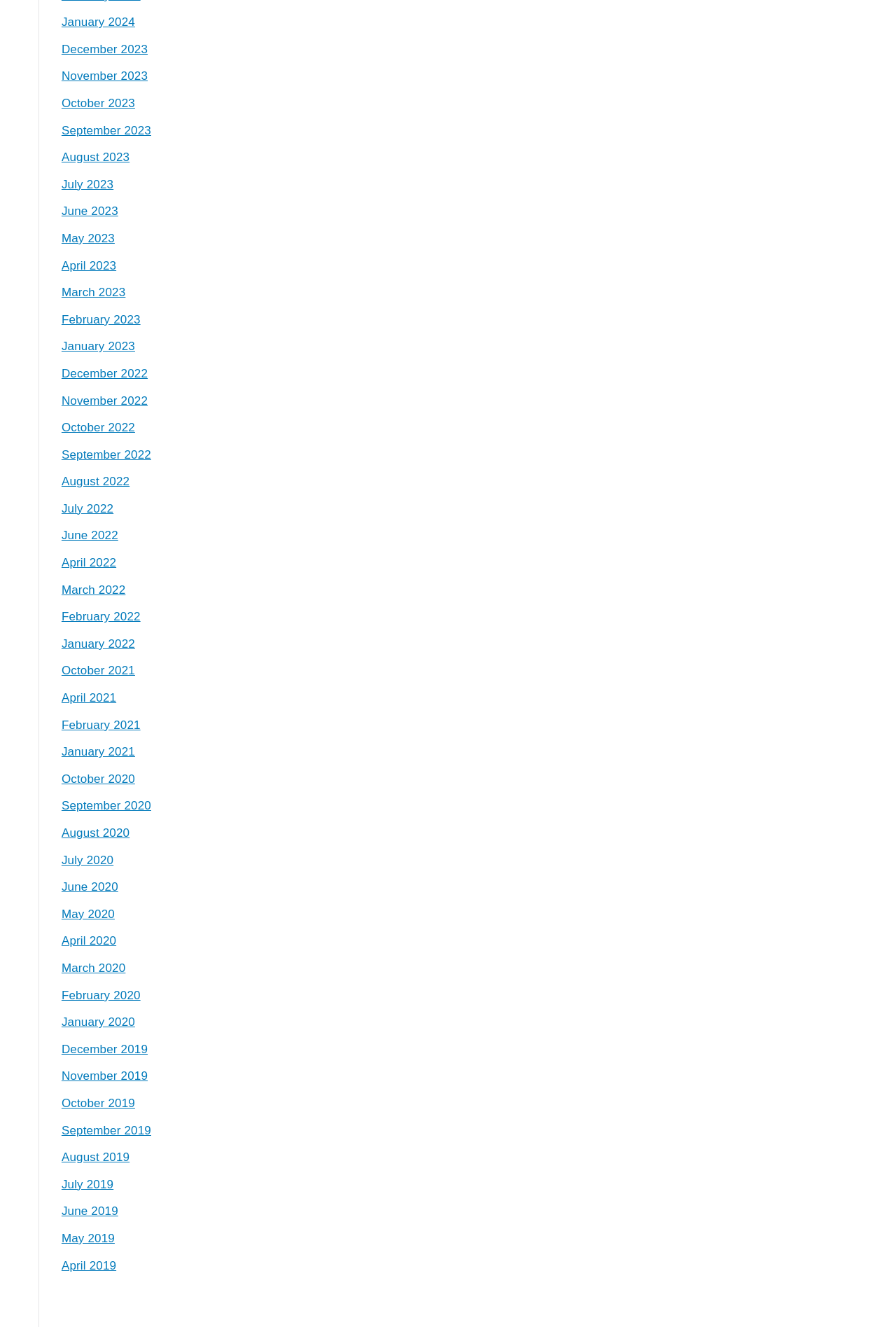Find the bounding box coordinates of the clickable area required to complete the following action: "View January 2024".

[0.069, 0.009, 0.151, 0.025]